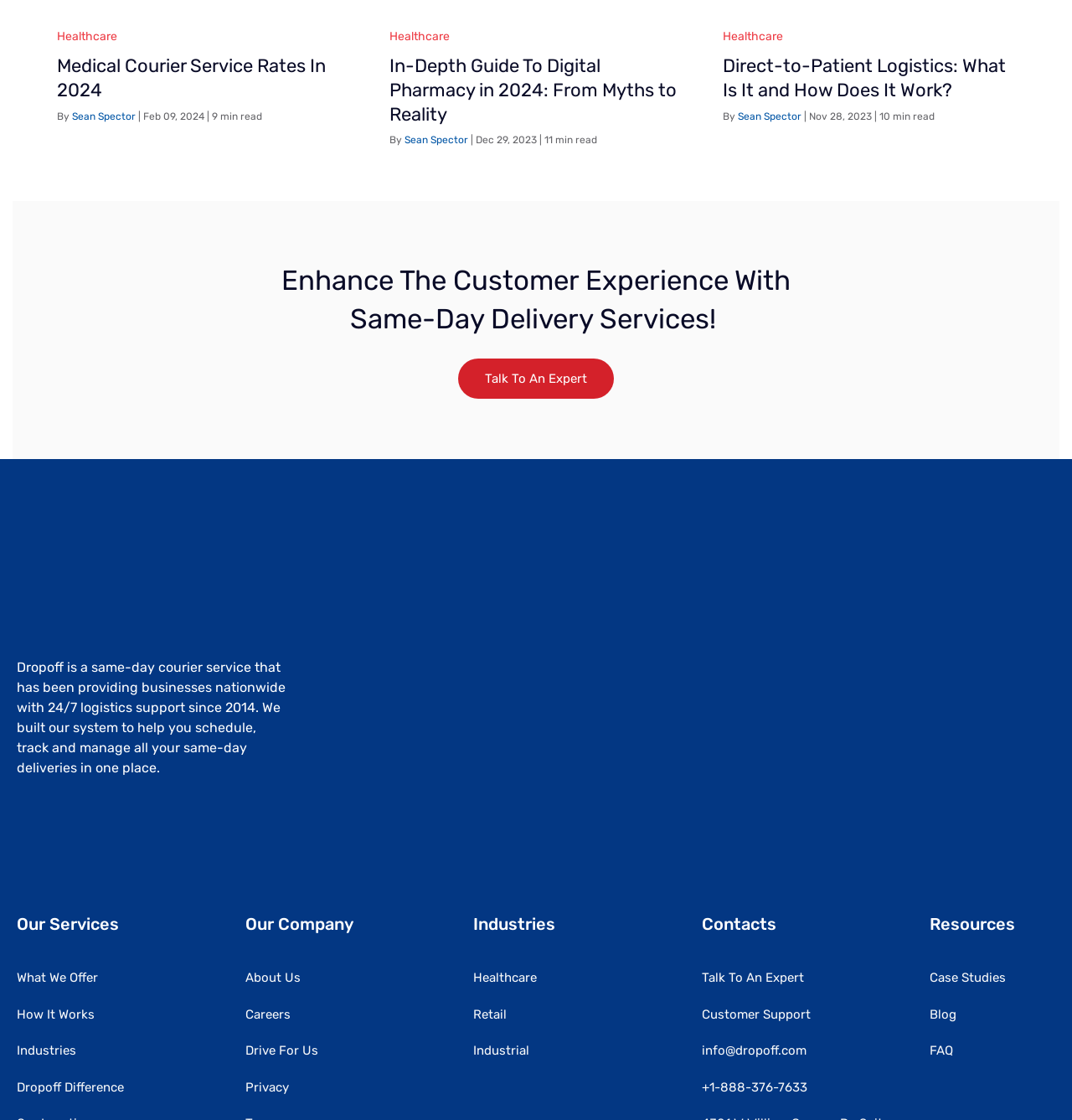What is the phone number listed for customer support?
Refer to the image and provide a one-word or short phrase answer.

+1-888-376-7633